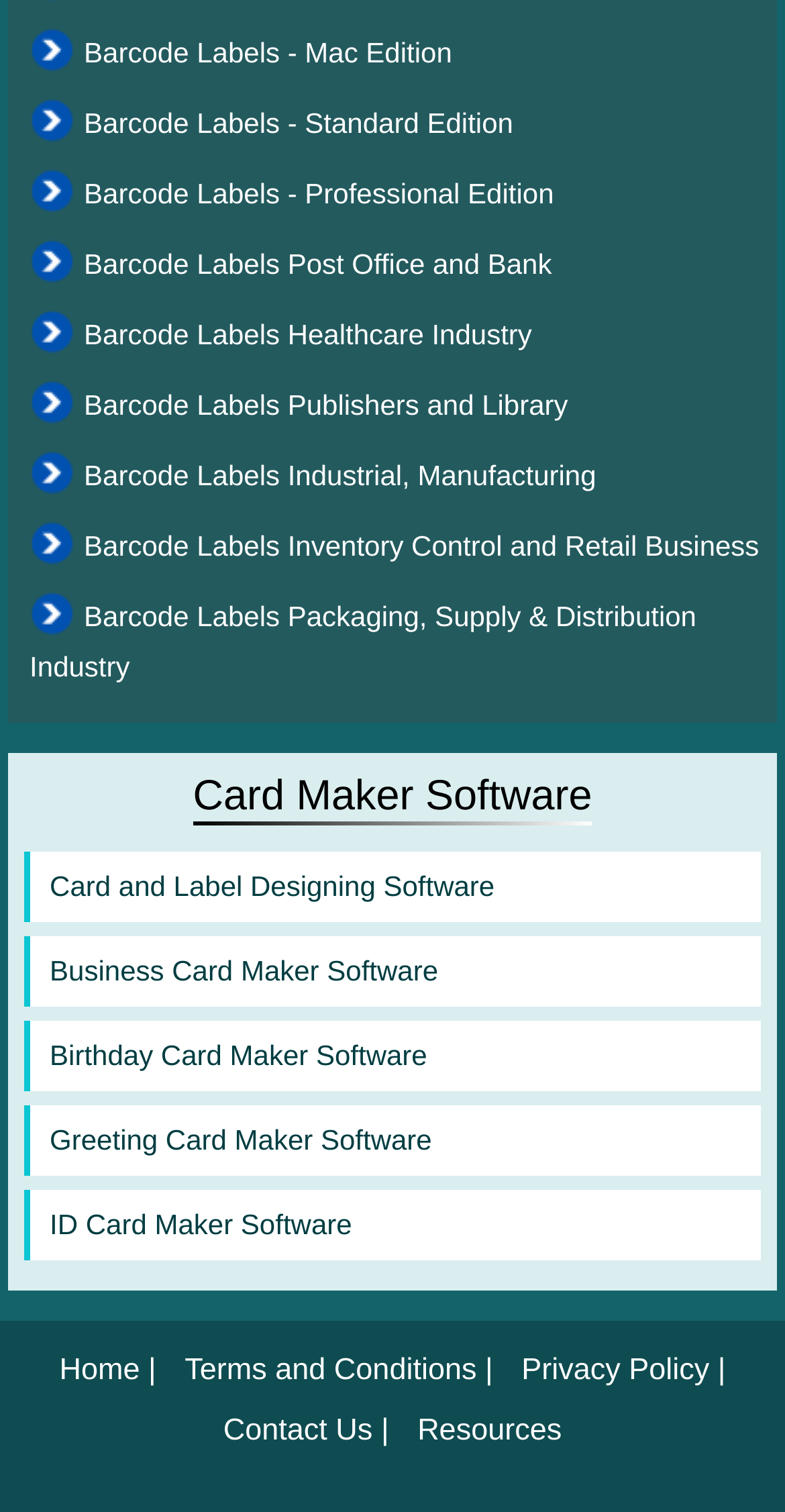Find and indicate the bounding box coordinates of the region you should select to follow the given instruction: "Go to Home".

[0.076, 0.895, 0.178, 0.917]